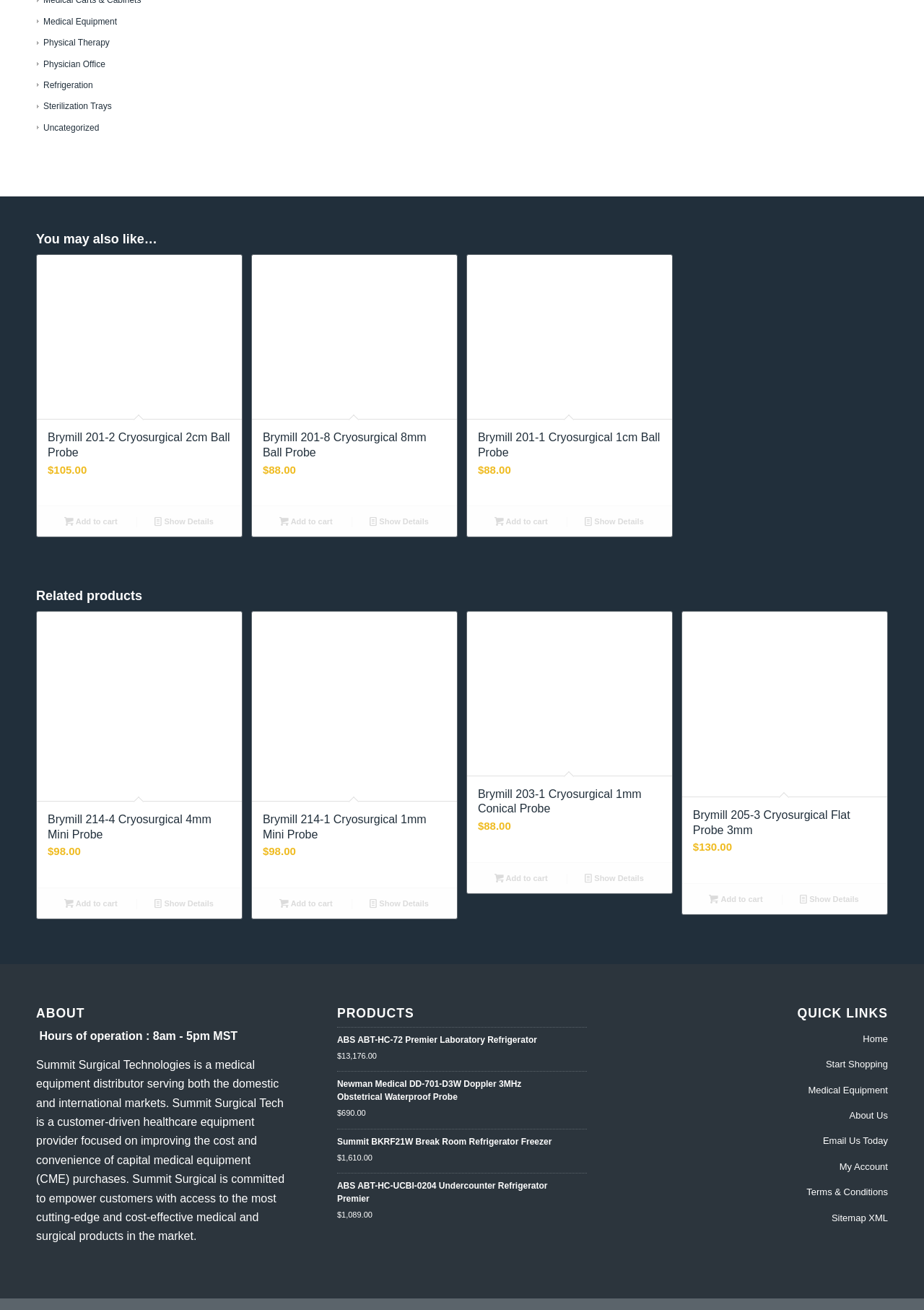Specify the bounding box coordinates of the element's area that should be clicked to execute the given instruction: "View 'ABS ABT-HC-72 Premier Laboratory Refrigerator' product". The coordinates should be four float numbers between 0 and 1, i.e., [left, top, right, bottom].

[0.365, 0.789, 0.635, 0.799]